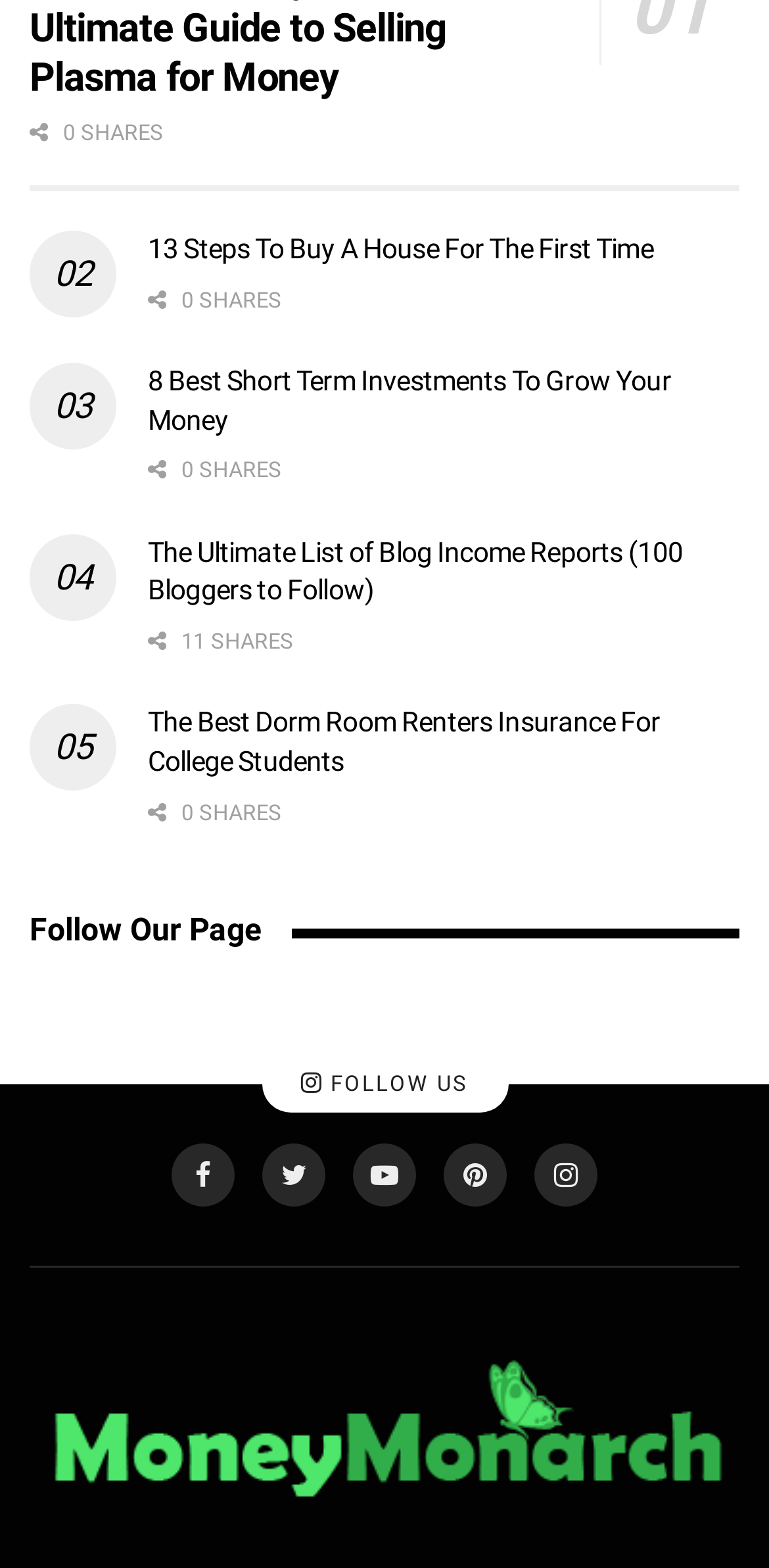Provide a single word or phrase to answer the given question: 
How many social media icons are displayed at the bottom of the page?

5